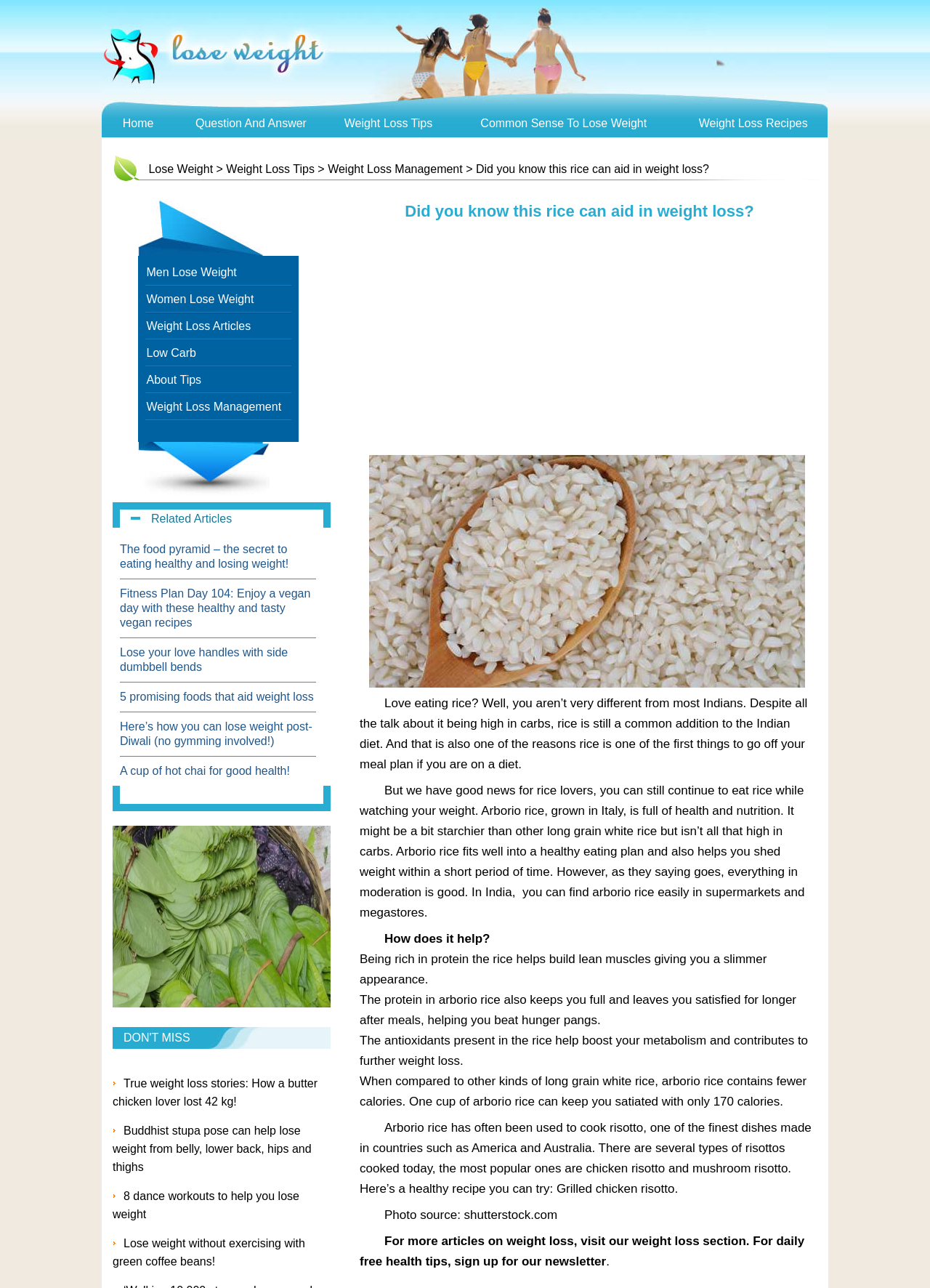Respond to the question below with a concise word or phrase:
What is the name of the dish mentioned in the article that can be made with Arborio rice?

Risotto